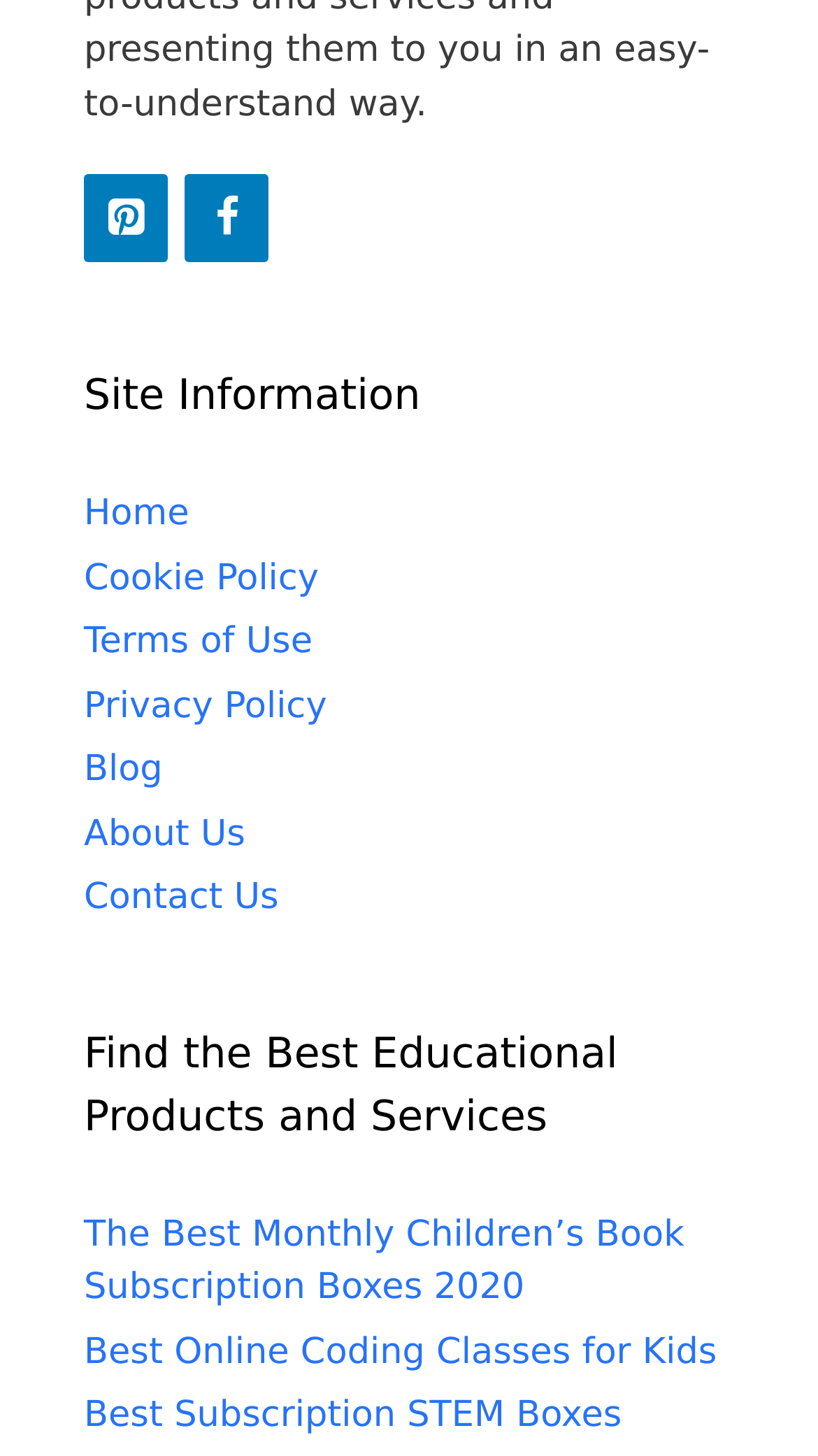Find the bounding box coordinates for the UI element whose description is: "Toggle navigation". The coordinates should be four float numbers between 0 and 1, in the format [left, top, right, bottom].

None